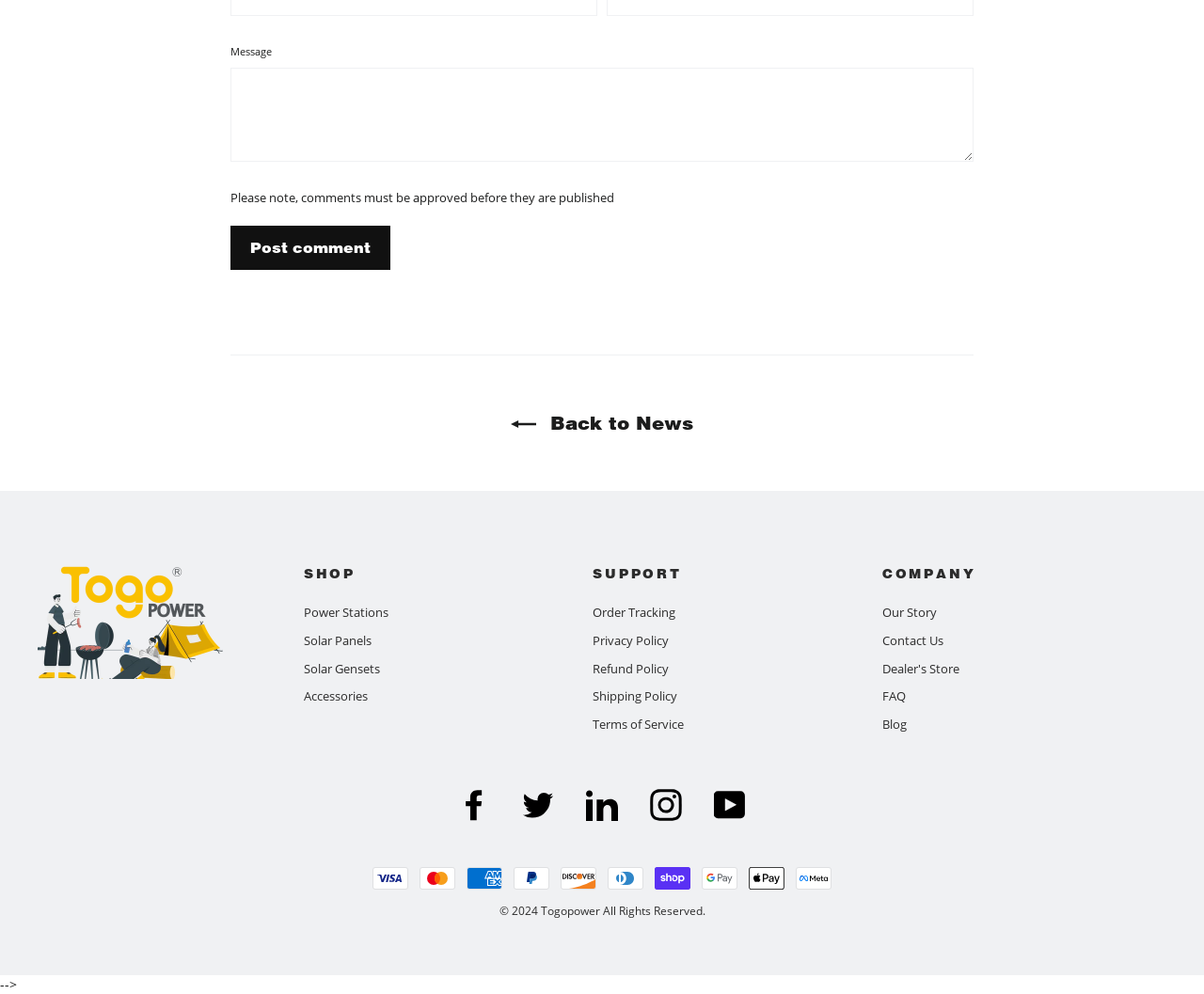What is the company's policy on refunds?
Using the image, answer in one word or phrase.

Refund Policy